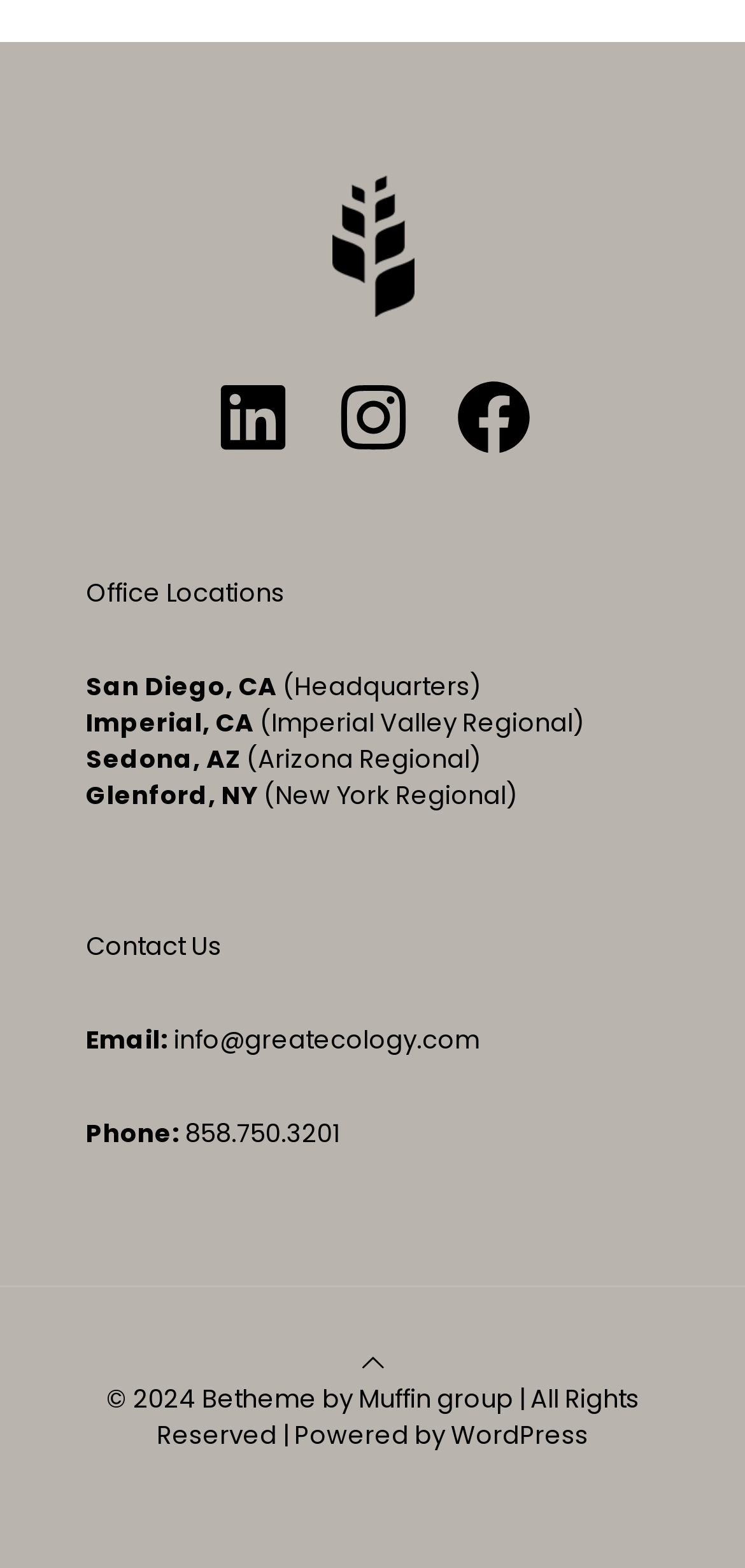Look at the image and answer the question in detail:
What are the office locations listed?

The webpage has a section titled 'Office Locations' which lists four locations: San Diego, CA (Headquarters), Imperial, CA (Imperial Valley Regional), Sedona, AZ (Arizona Regional), and Glenford, NY (New York Regional).